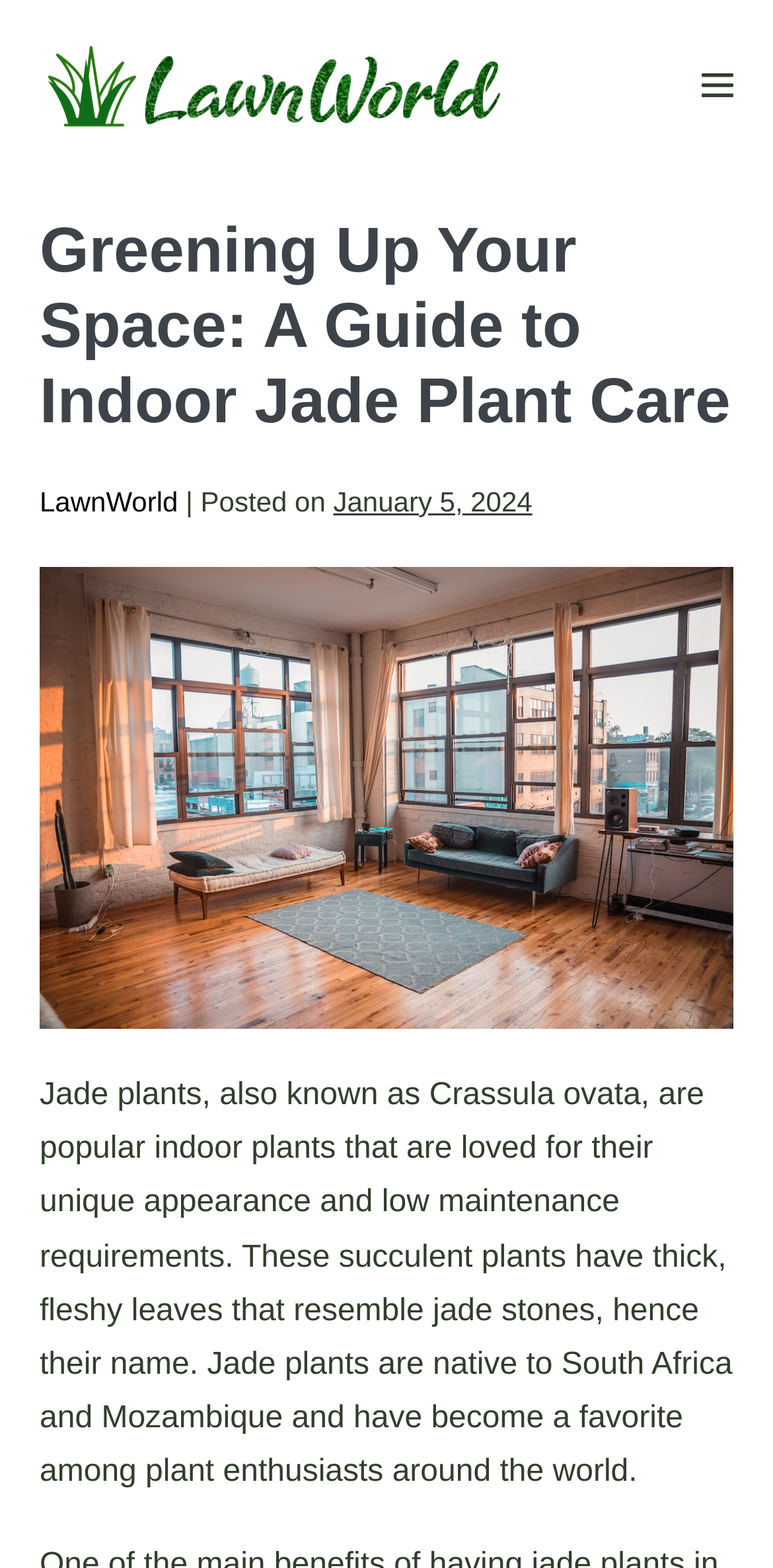What is the purpose of the webpage?
Give a single word or phrase as your answer by examining the image.

Guide to indoor jade plant care